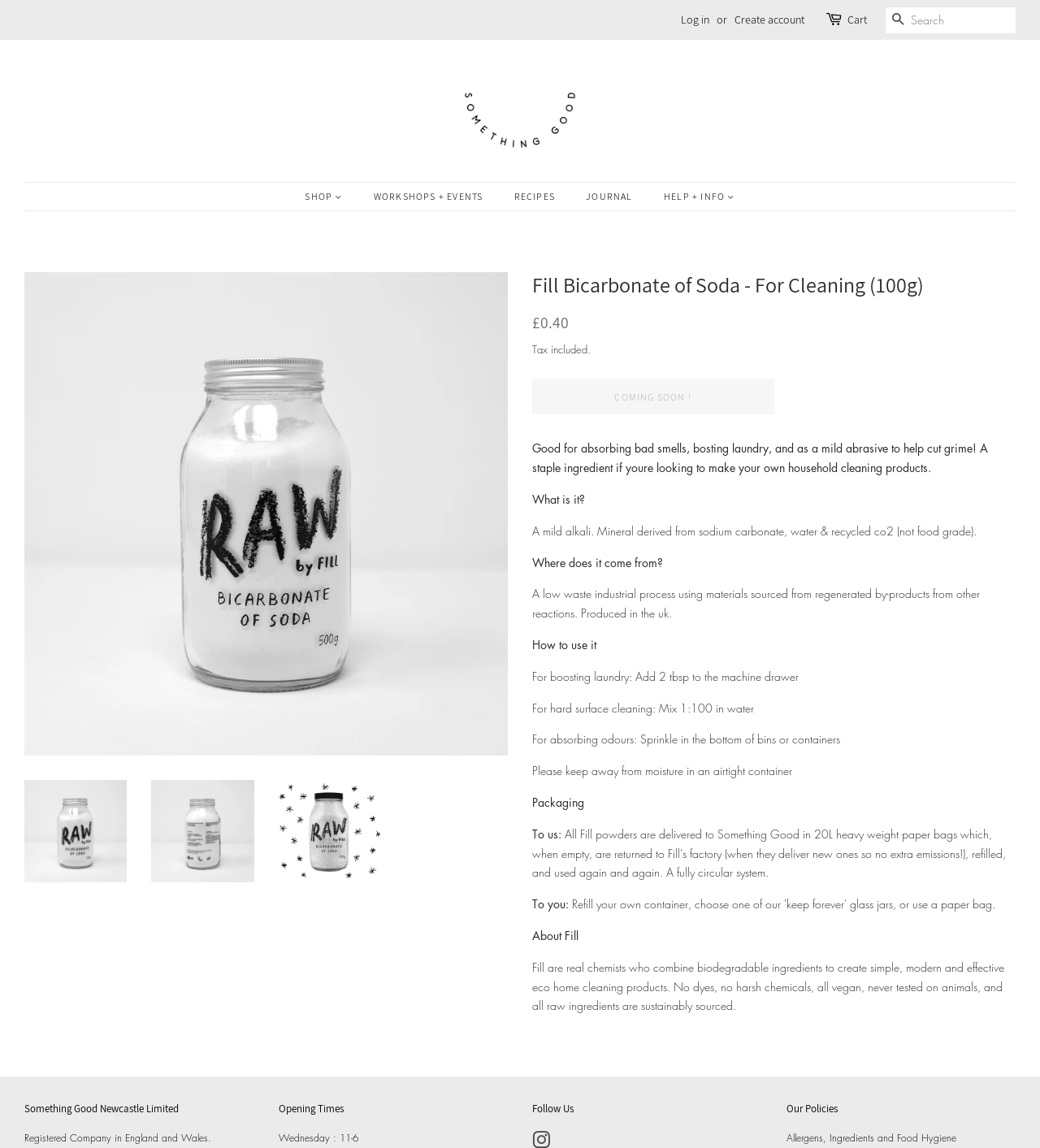Locate the bounding box coordinates of the element that should be clicked to fulfill the instruction: "Click on HOME".

None